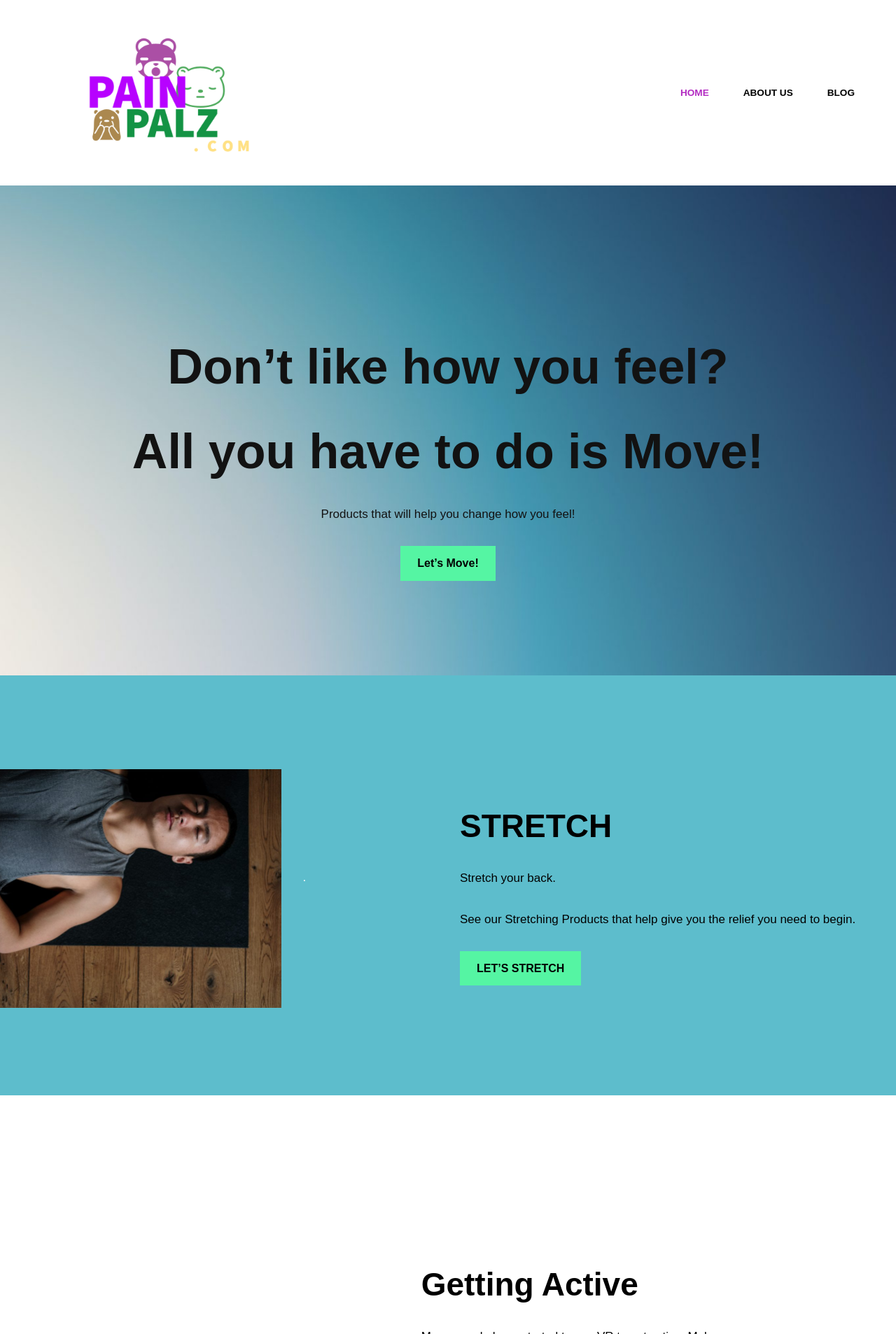Please give a short response to the question using one word or a phrase:
What is the purpose of the products mentioned on the webpage?

To help change how you feel